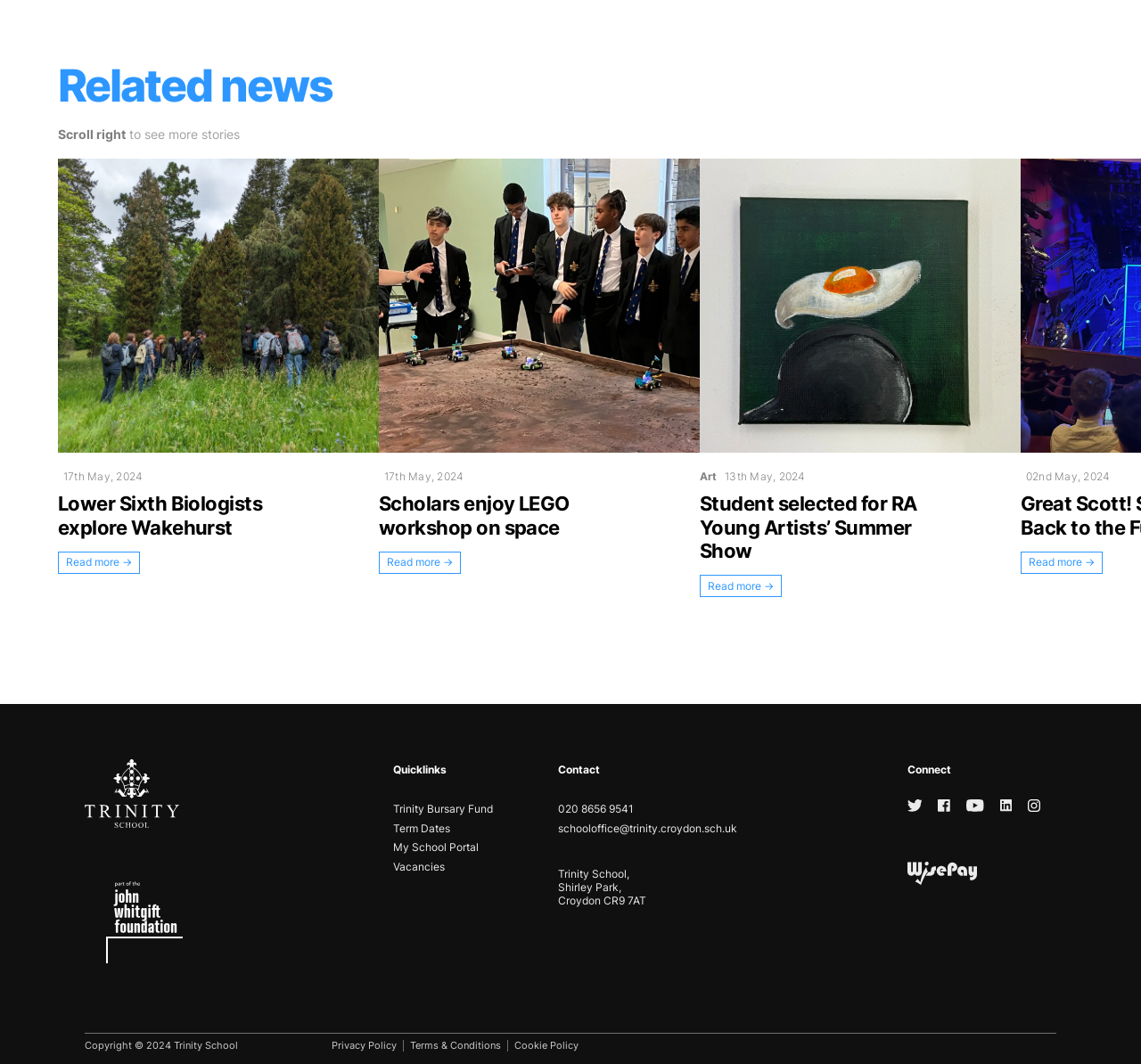Locate the bounding box coordinates of the segment that needs to be clicked to meet this instruction: "Check the school's term dates".

[0.344, 0.773, 0.394, 0.785]